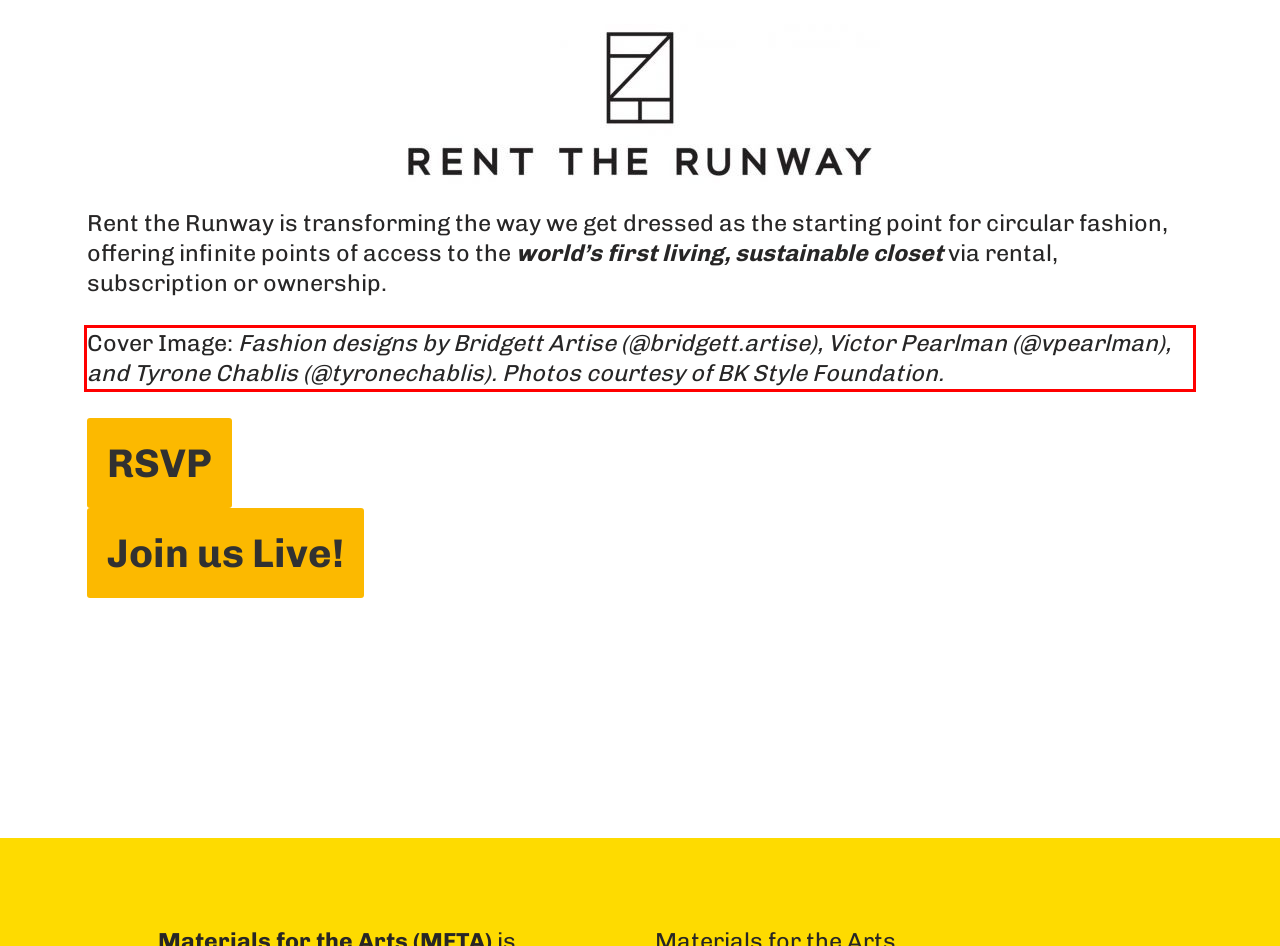Your task is to recognize and extract the text content from the UI element enclosed in the red bounding box on the webpage screenshot.

Cover Image: Fashion designs by Bridgett Artise (@bridgett.artise), Victor Pearlman (@vpearlman), and Tyrone Chablis (@tyronechablis). Photos courtesy of BK Style Foundation.